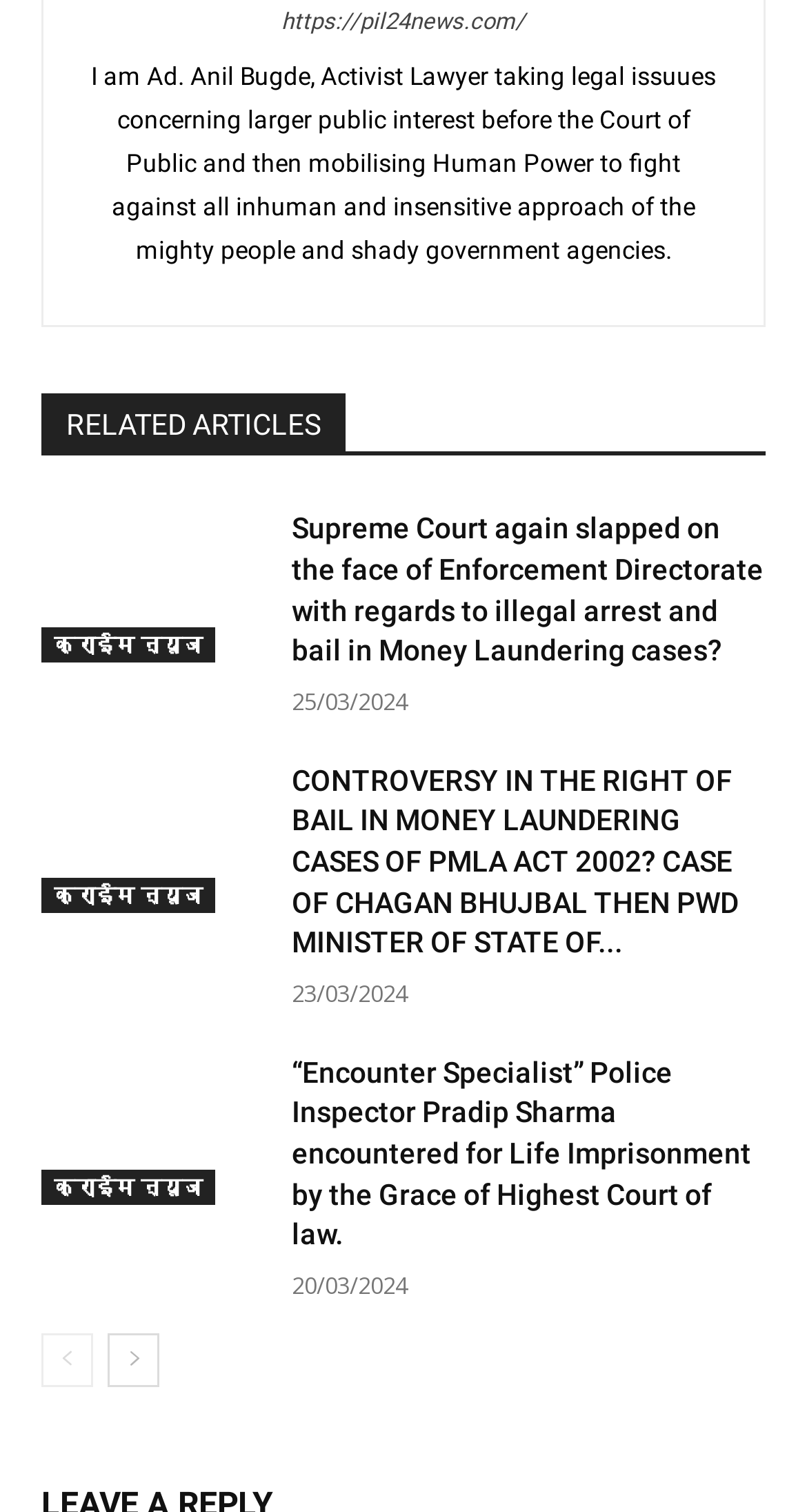Could you specify the bounding box coordinates for the clickable section to complete the following instruction: "go to next page"?

[0.133, 0.882, 0.197, 0.917]